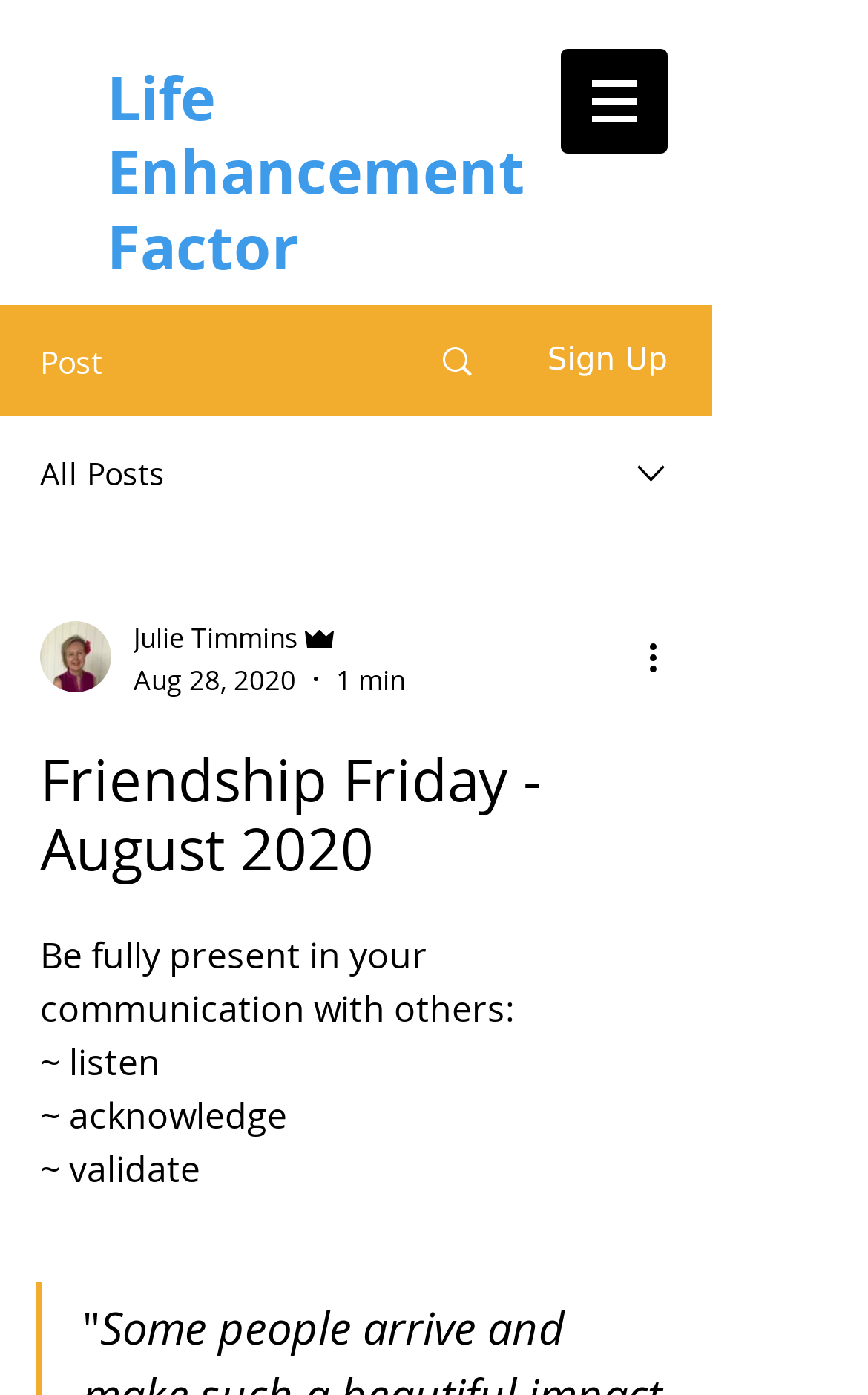Based on the element description "aria-label="More actions"", predict the bounding box coordinates of the UI element.

[0.738, 0.452, 0.8, 0.49]